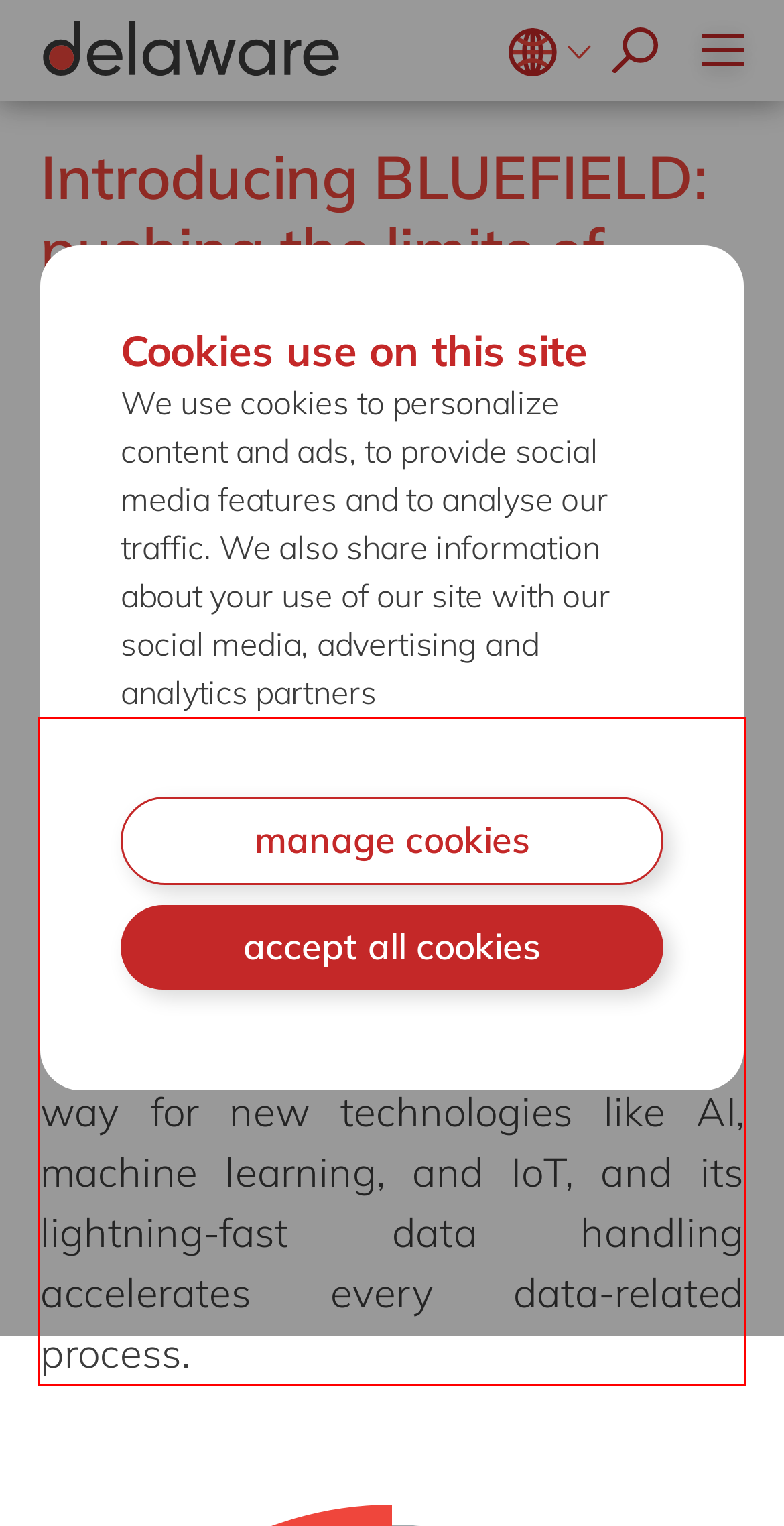Analyze the webpage screenshot and use OCR to recognize the text content in the red bounding box.

As the next generation of ERP, SAP S/4HANA has the potential to transform your organization’s business strategy by enabling your people to make informed, data-driven decisions in real time. It also paves the way for new technologies like AI, machine learning, and IoT, and its lightning-fast data handling accelerates every data-related process.